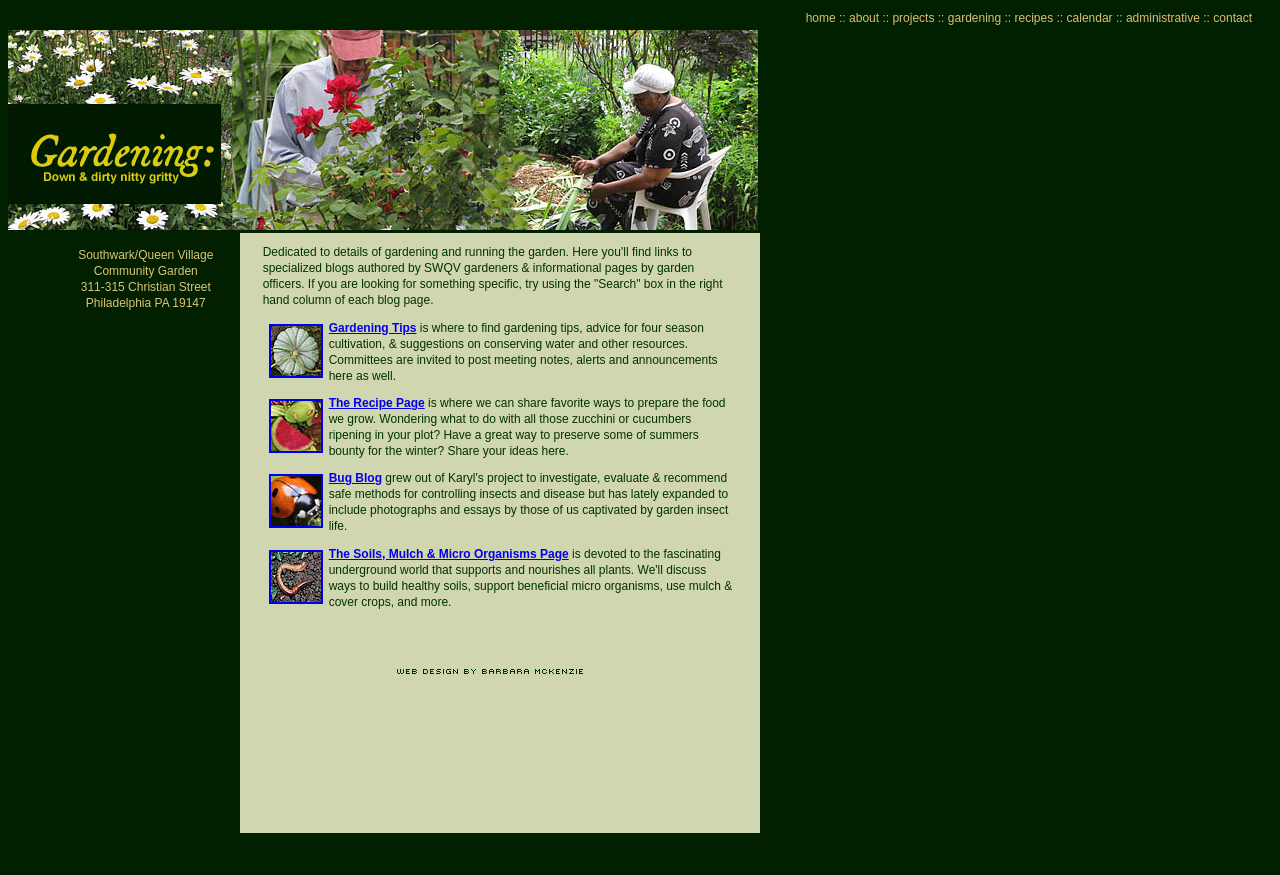Could you find the bounding box coordinates of the clickable area to complete this instruction: "visit bug blog"?

[0.257, 0.539, 0.298, 0.555]